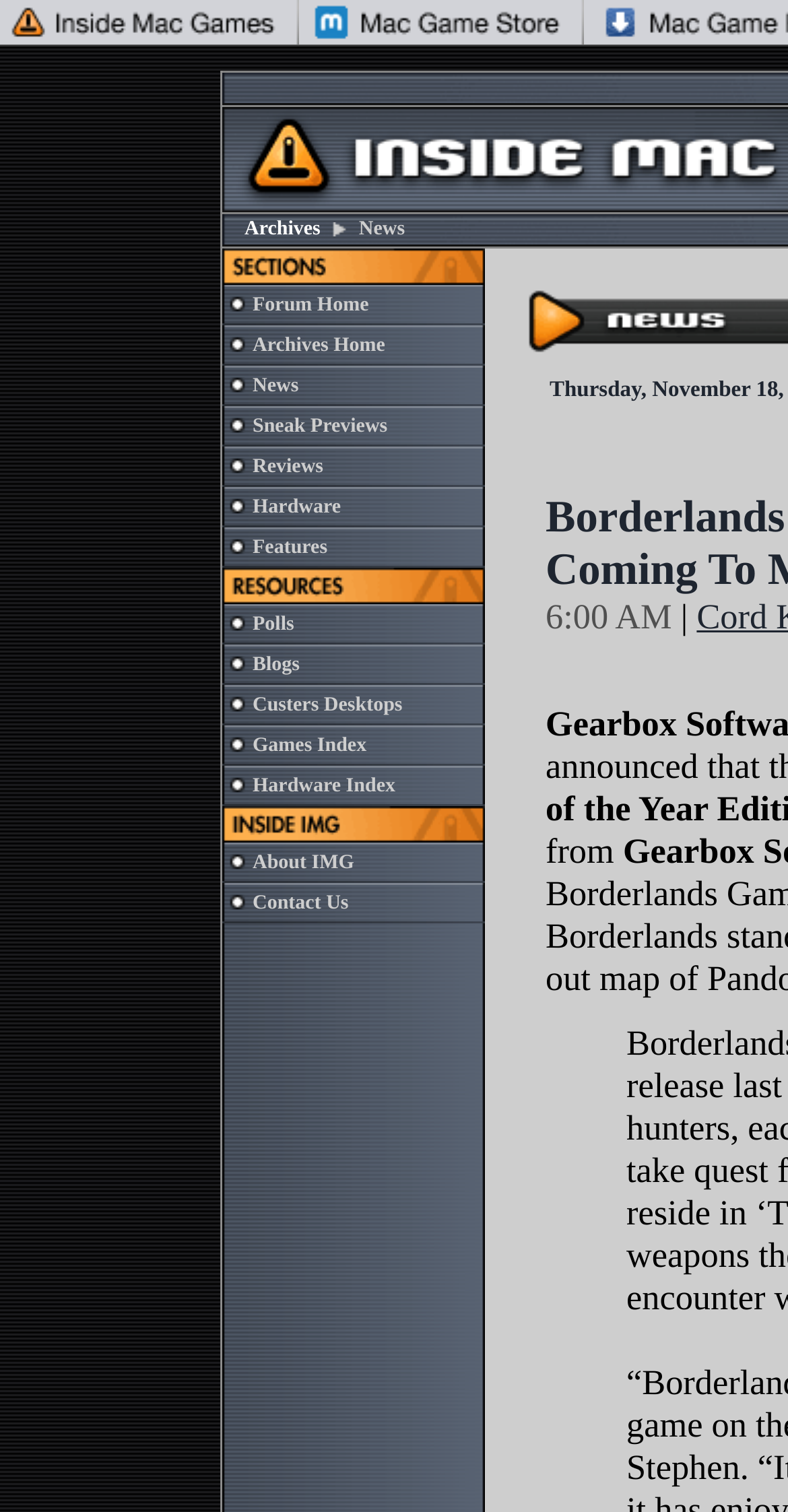Identify and provide the bounding box coordinates of the UI element described: "Custers Desktops". The coordinates should be formatted as [left, top, right, bottom], with each number being a float between 0 and 1.

[0.321, 0.459, 0.511, 0.474]